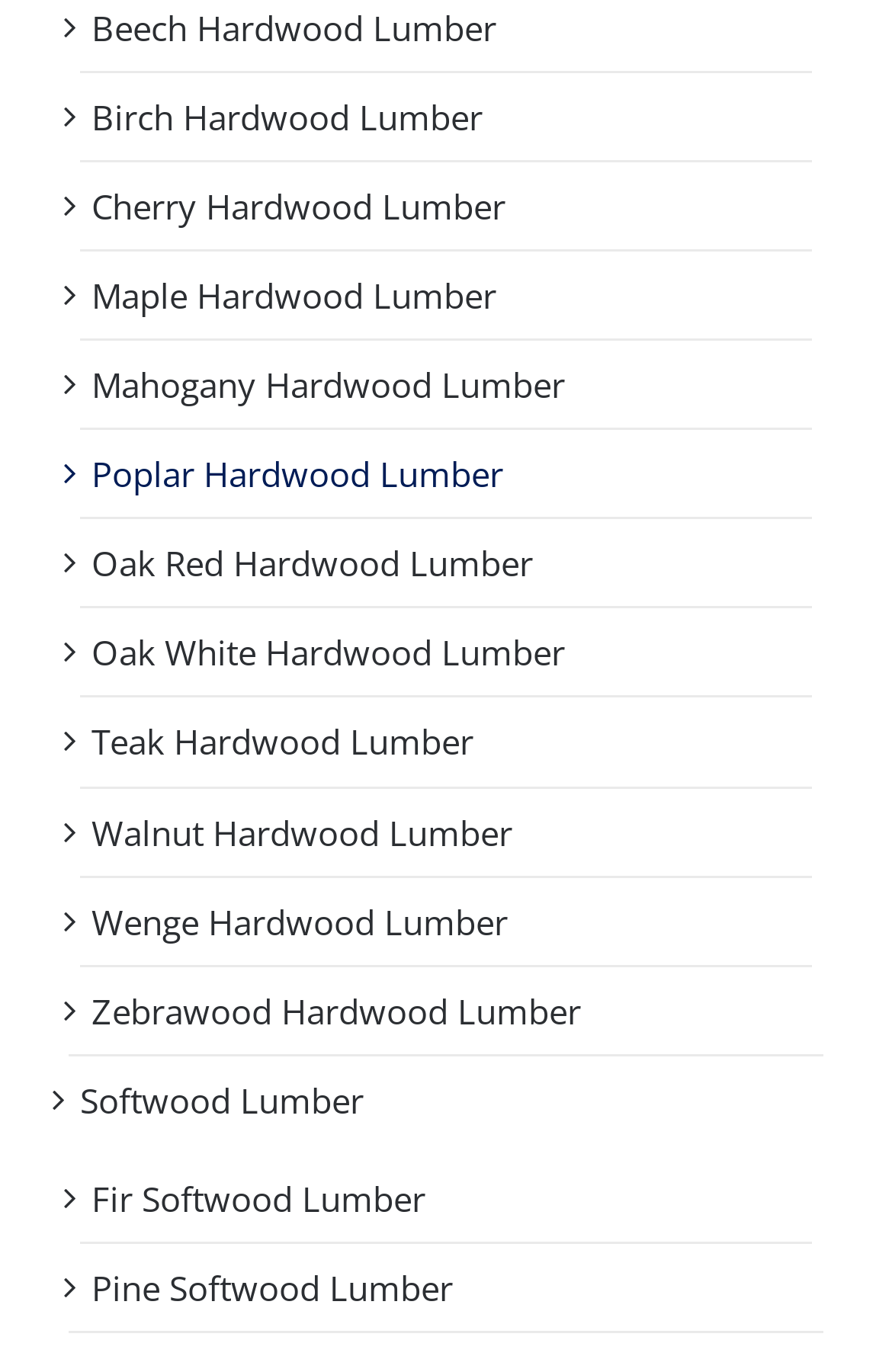Answer in one word or a short phrase: 
What is the first type of hardwood lumber listed?

Beech